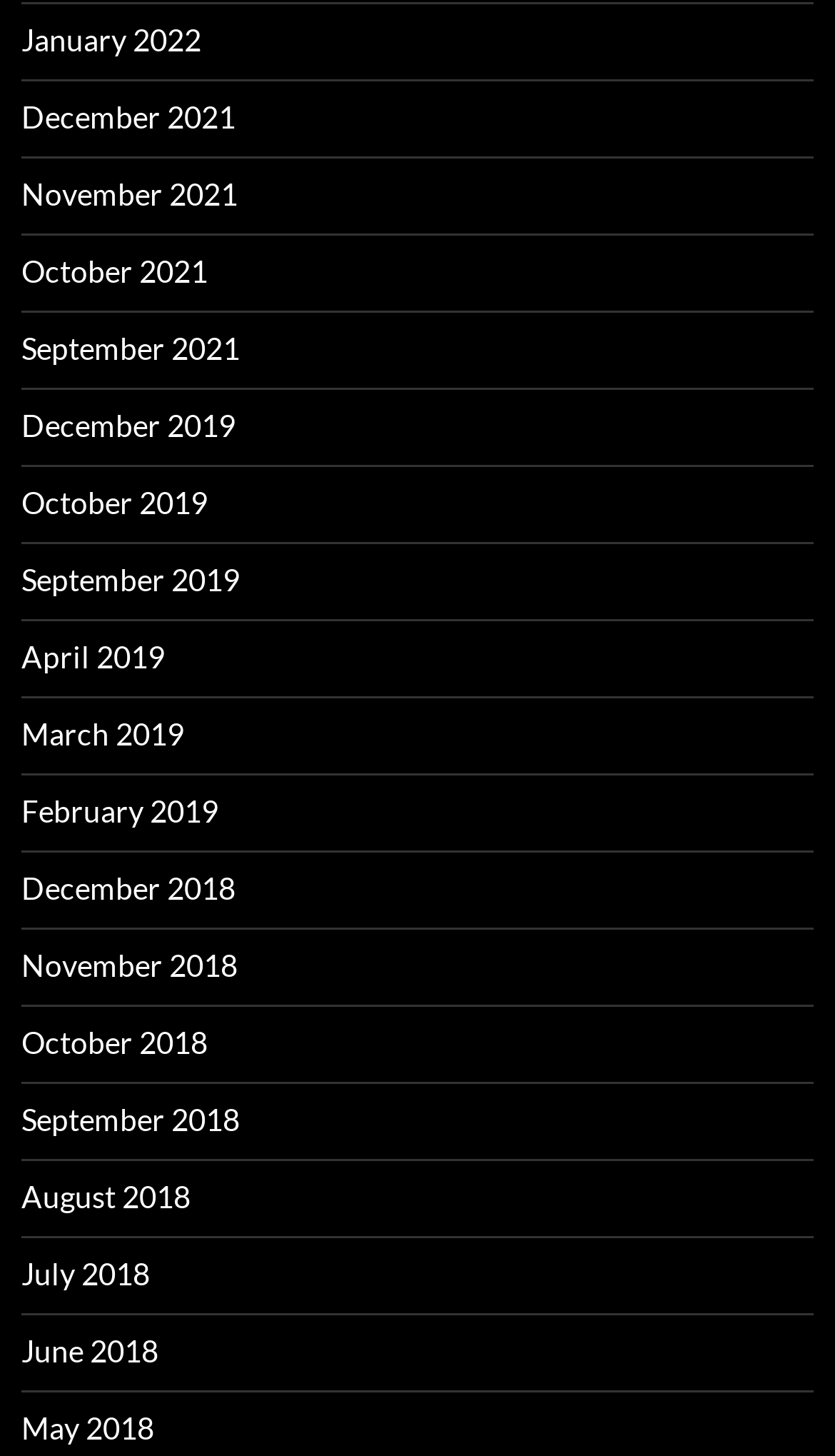Determine the bounding box coordinates for the UI element matching this description: "February 2019".

[0.026, 0.545, 0.262, 0.57]